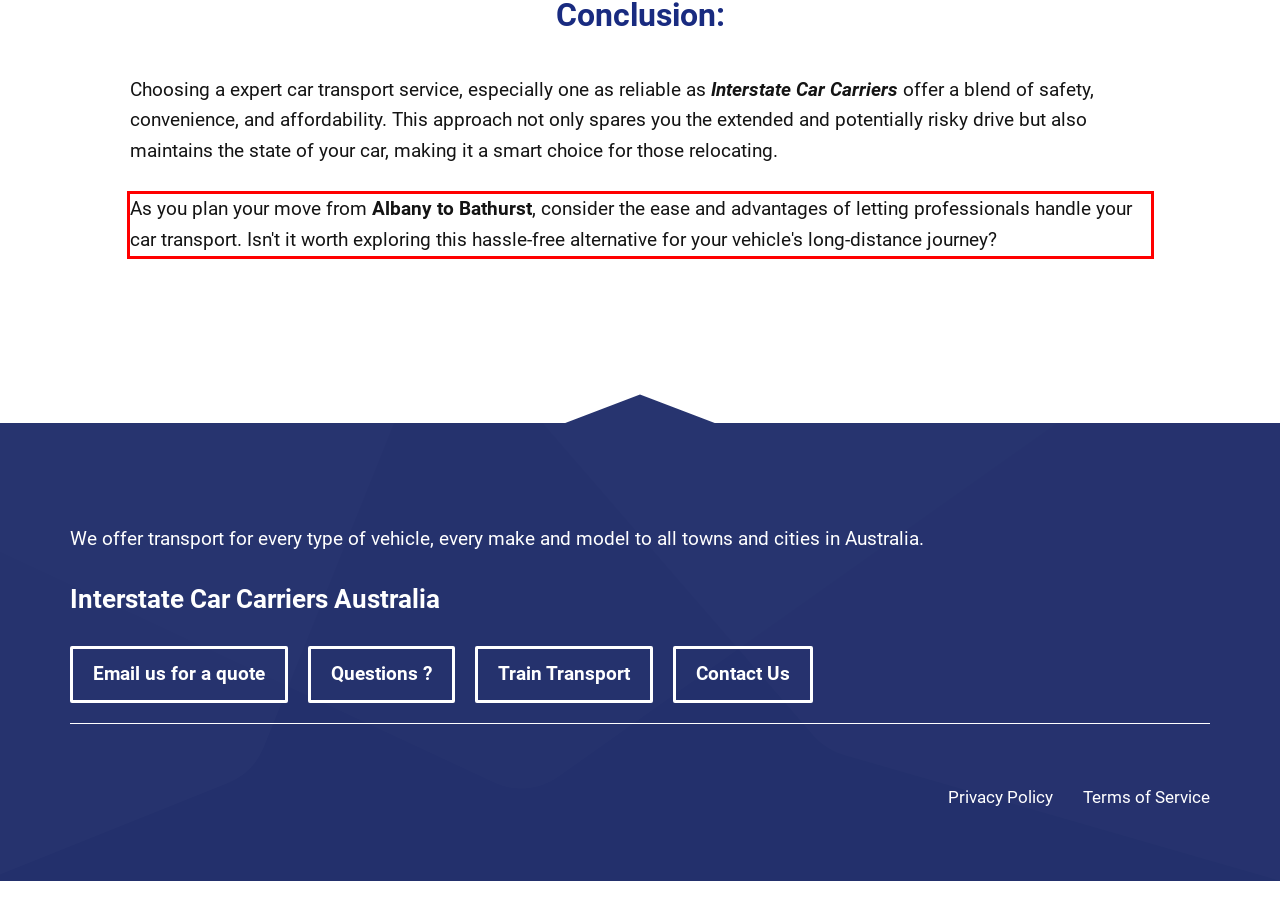You are provided with a screenshot of a webpage that includes a red bounding box. Extract and generate the text content found within the red bounding box.

As you plan your move from Albany to Bathurst, consider the ease and advantages of letting professionals handle your car transport. Isn't it worth exploring this hassle-free alternative for your vehicle's long-distance journey?